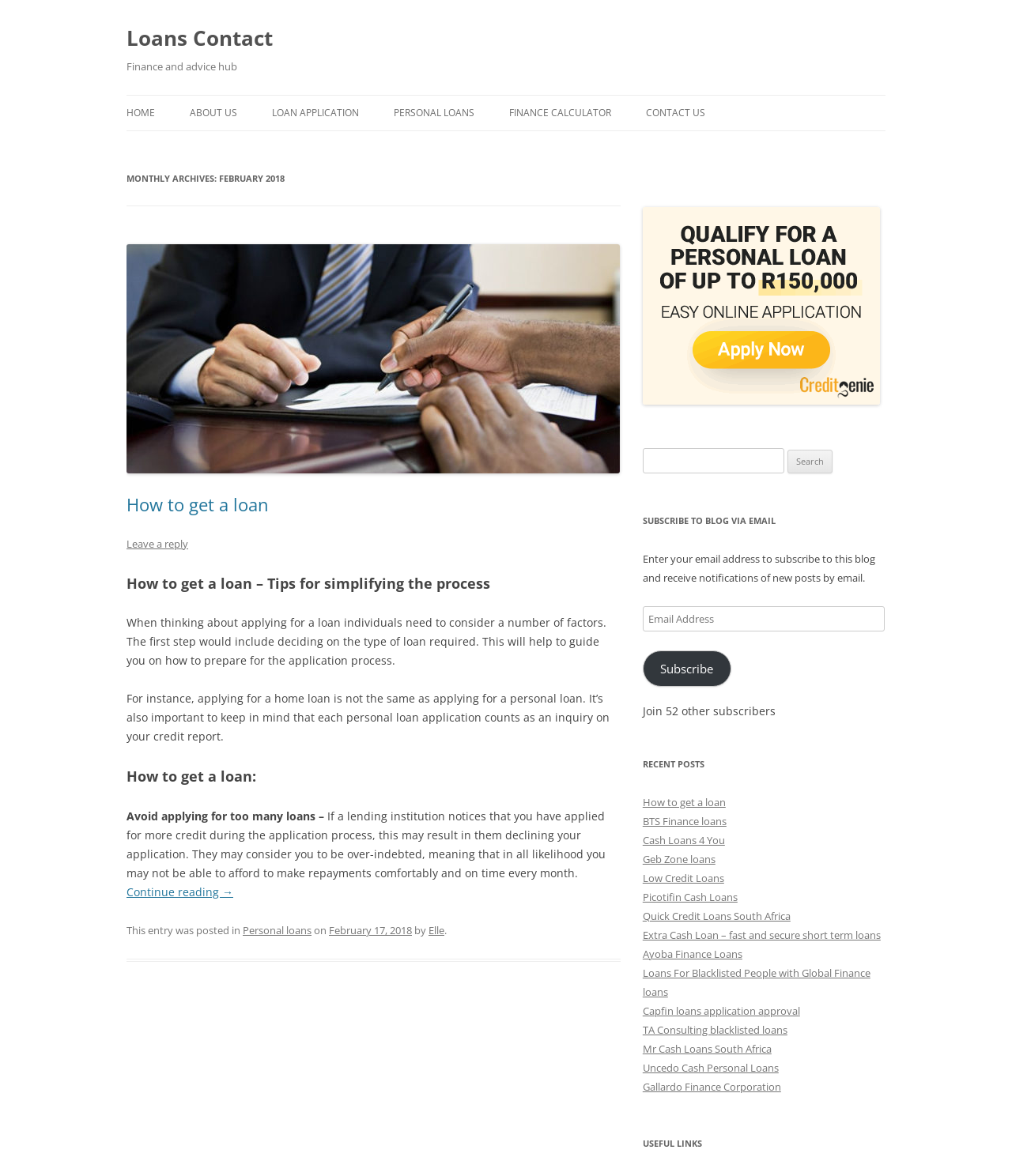Determine the bounding box coordinates of the UI element described by: "Gallardo Finance Corporation".

[0.635, 0.918, 0.772, 0.93]